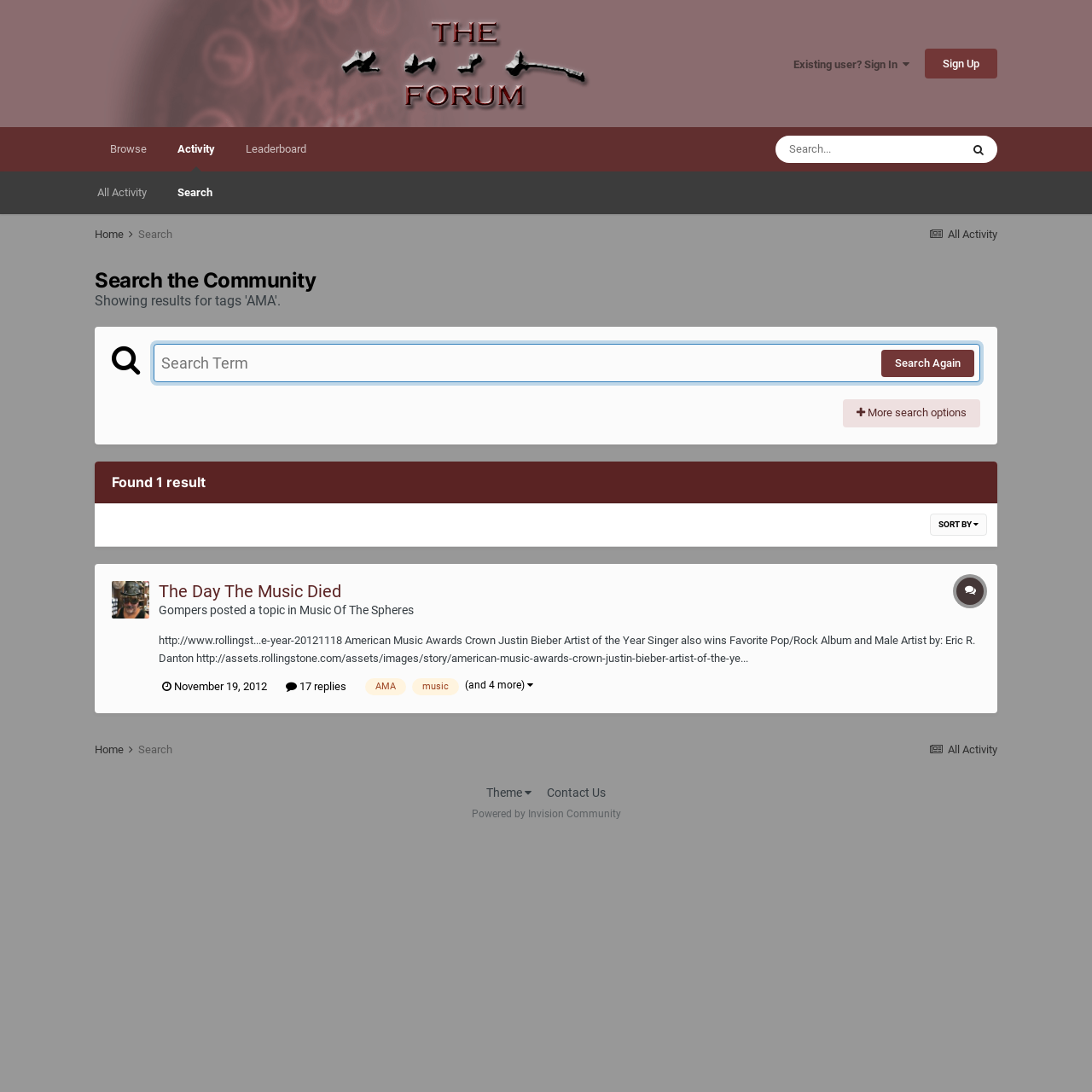Who posted the topic?
Use the information from the image to give a detailed answer to the question.

I determined the answer by looking at the search result section, where I saw a link with the text 'Gompers' and a description 'posted a topic in'.